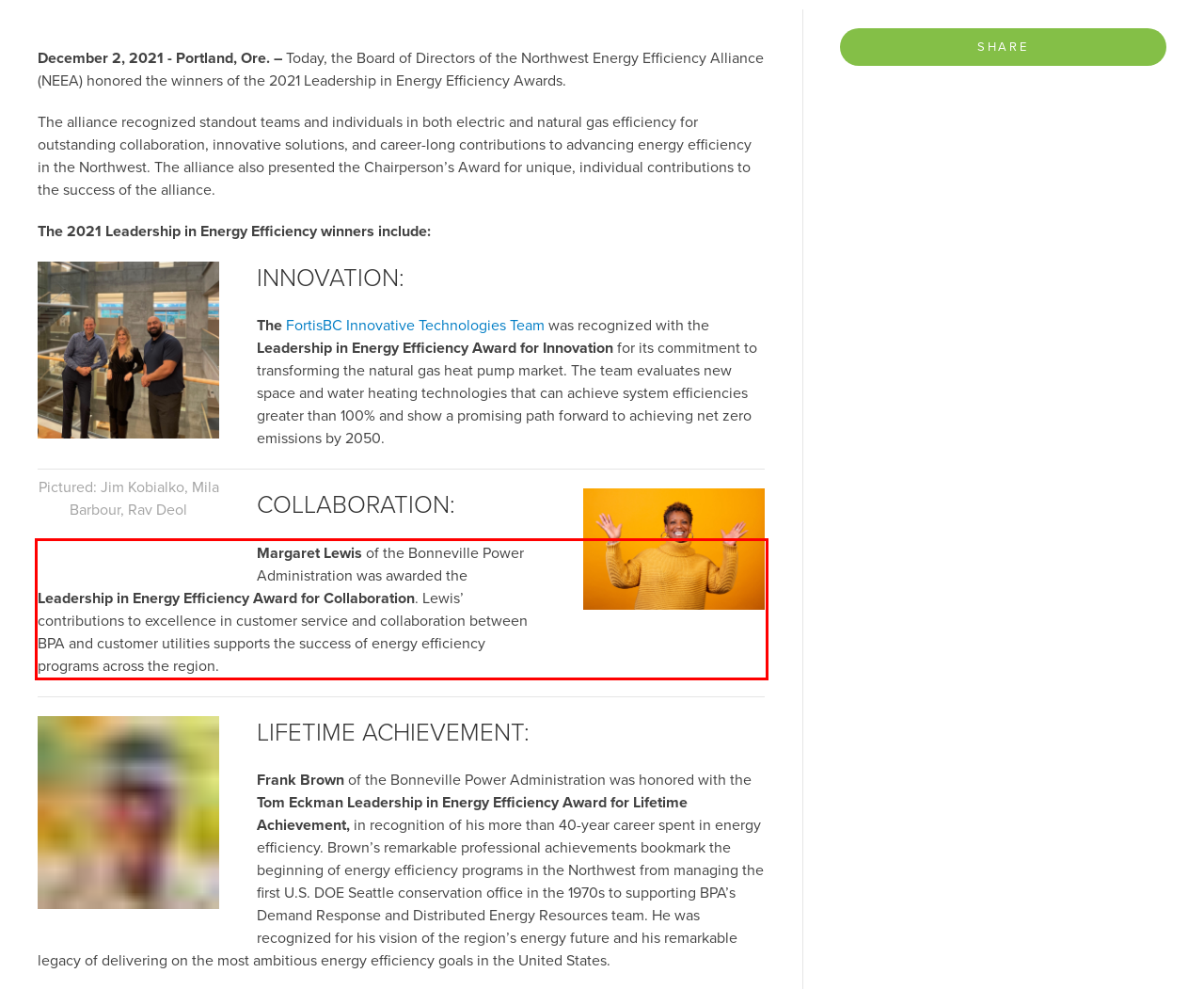Given a webpage screenshot, locate the red bounding box and extract the text content found inside it.

Margaret Lewis of the Bonneville Power Administration was awarded the Leadership in Energy Efficiency Award for Collaboration. Lewis’ contributions to excellence in customer service and collaboration between BPA and customer utilities supports the success of energy efficiency programs across the region.